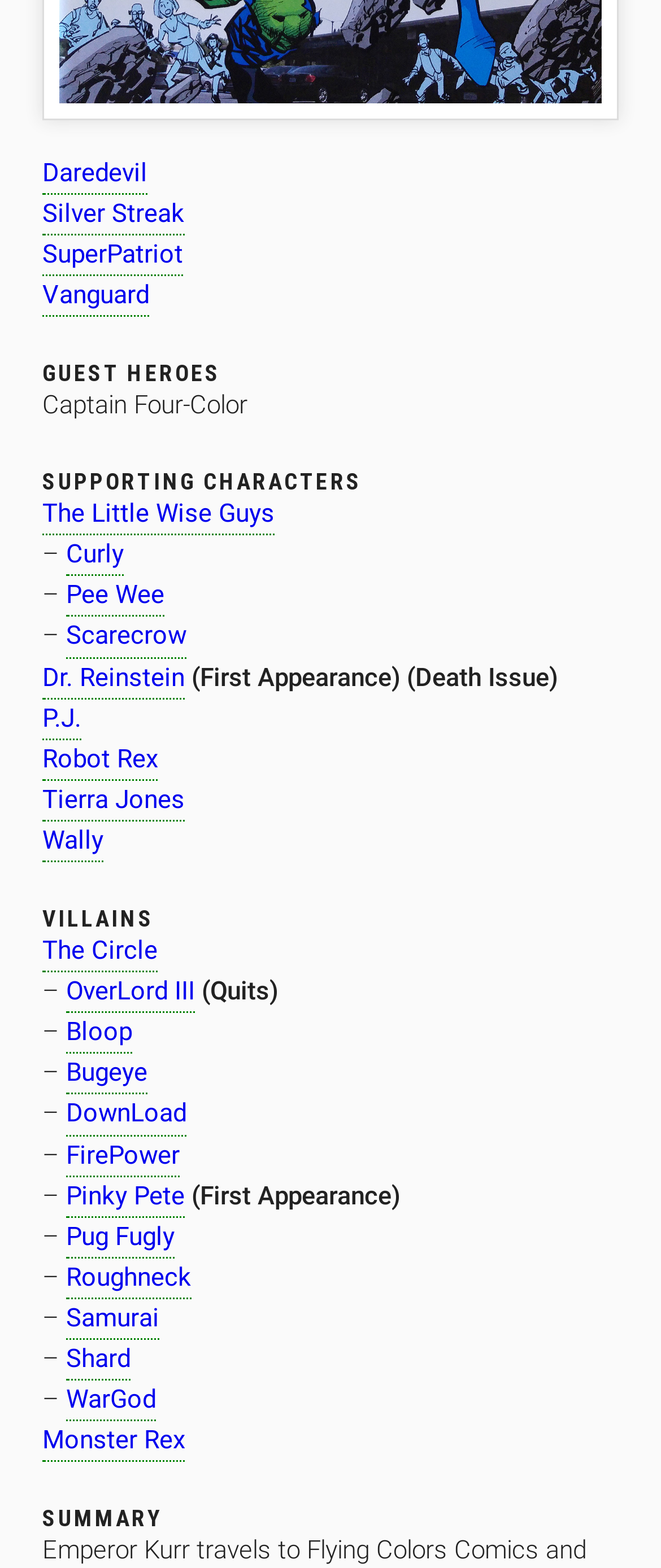Please determine the bounding box coordinates of the element to click on in order to accomplish the following task: "Click on the 'Next »' link". Ensure the coordinates are four float numbers ranging from 0 to 1, i.e., [left, top, right, bottom].

None